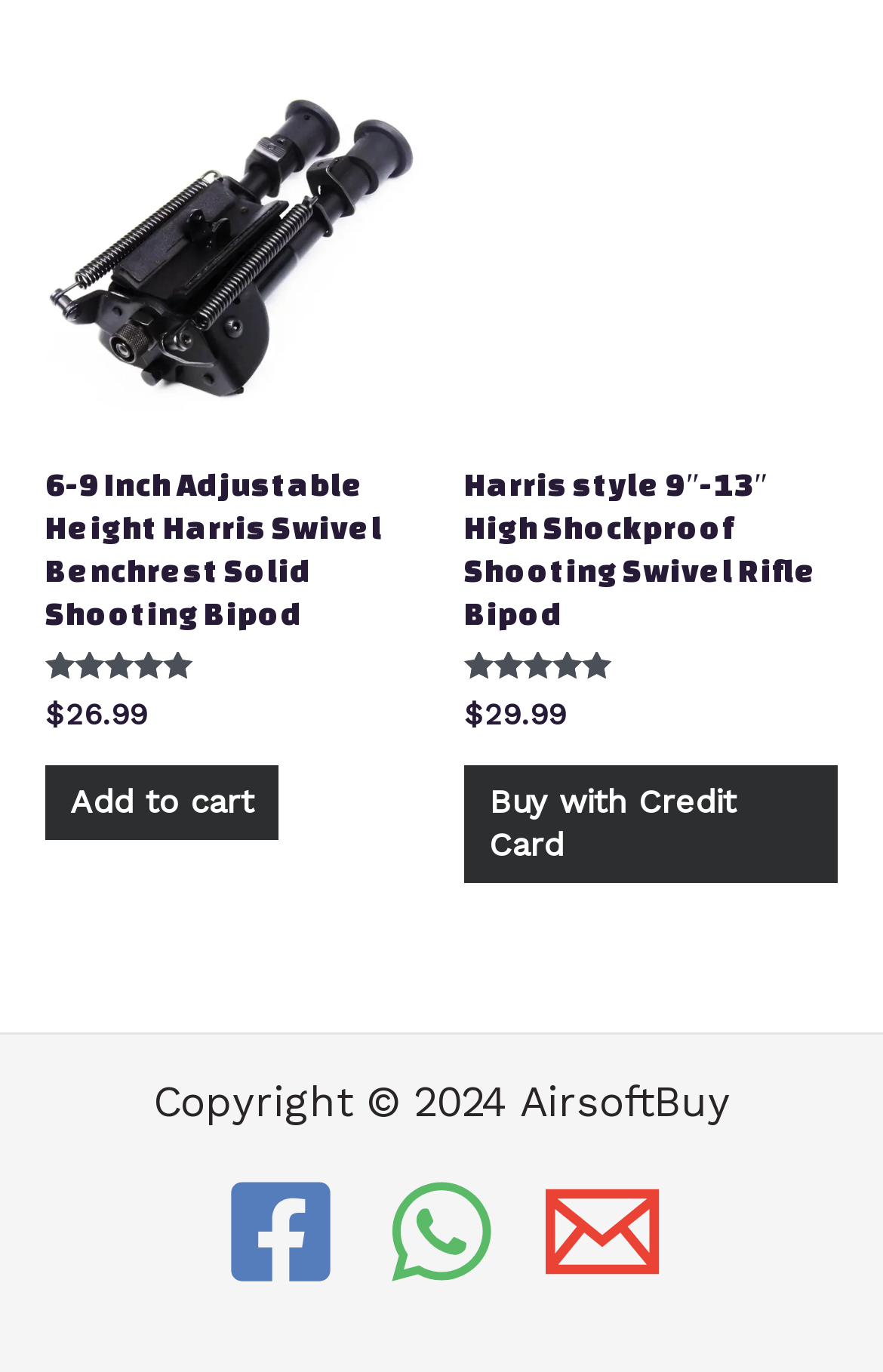Based on the element description "Buy with Credit Card", predict the bounding box coordinates of the UI element.

[0.526, 0.558, 0.949, 0.644]